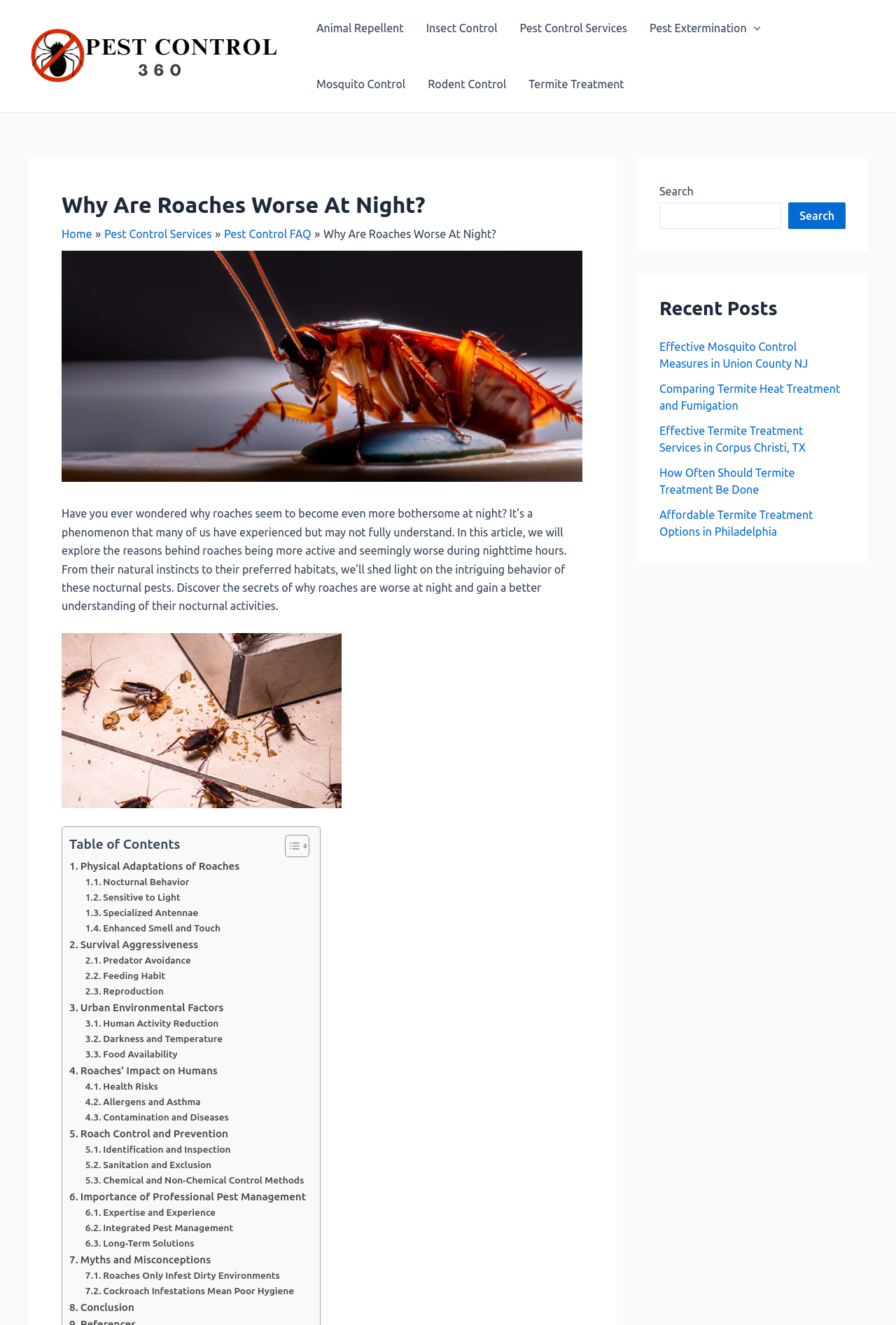Identify the bounding box coordinates for the element that needs to be clicked to fulfill this instruction: "Toggle the 'Pest Extermination Menu'". Provide the coordinates in the format of four float numbers between 0 and 1: [left, top, right, bottom].

[0.712, 0.0, 0.861, 0.042]